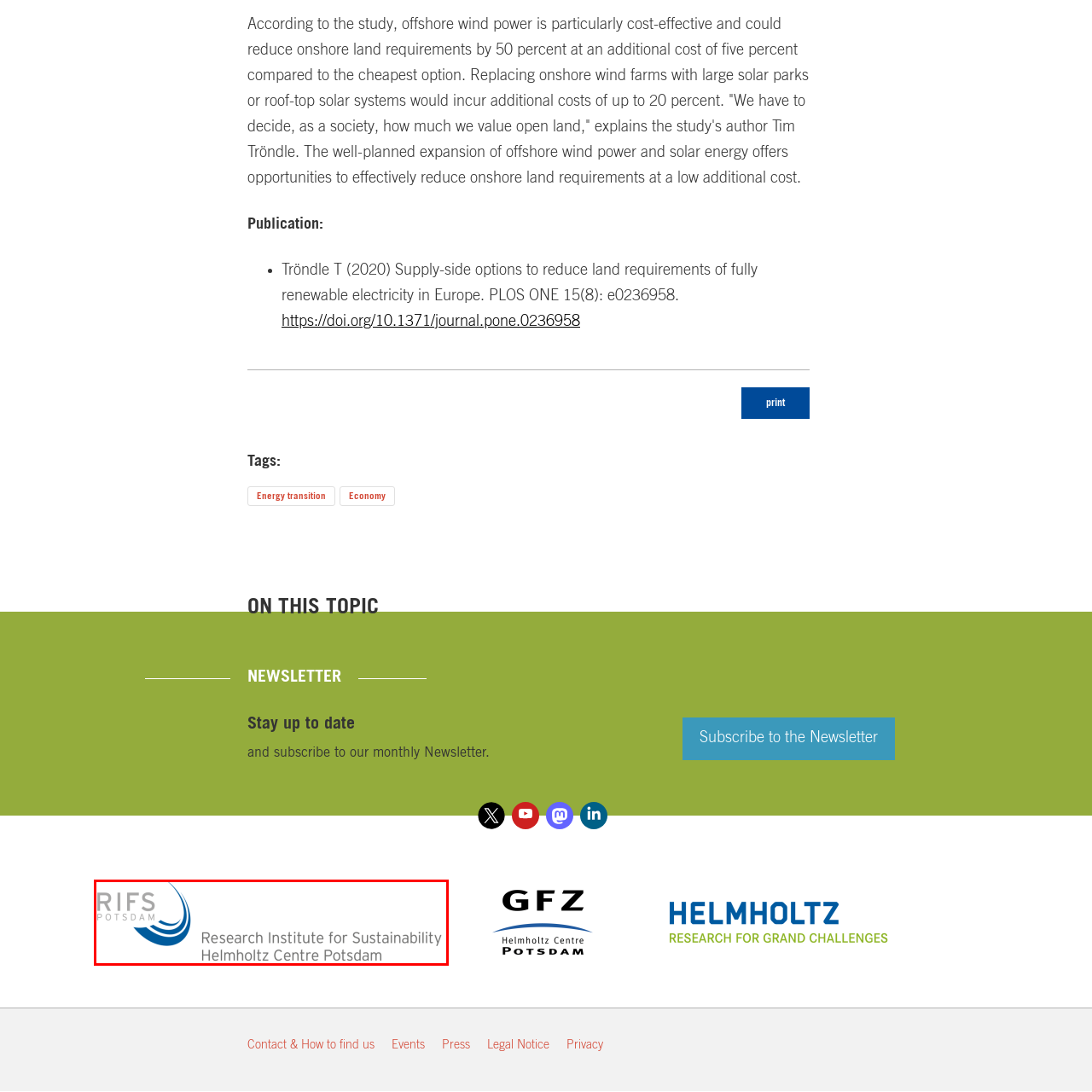Explain in detail the content of the image enclosed by the red outline.

The image features the logo of the Research Institute for Sustainability, also known as Helmholtz Centre Potsdam (RIFS). The logo prominently displays the abbreviation "RIFS" in a modern, bold font, accompanied by the full name of the institute. The design incorporates sleek, flowing elements that symbolize sustainability and progress, reflecting the institute's focus on research and innovation in the field of environmental sustainability and climate science. The branding emphasizes the organization's commitment to addressing global sustainability challenges.